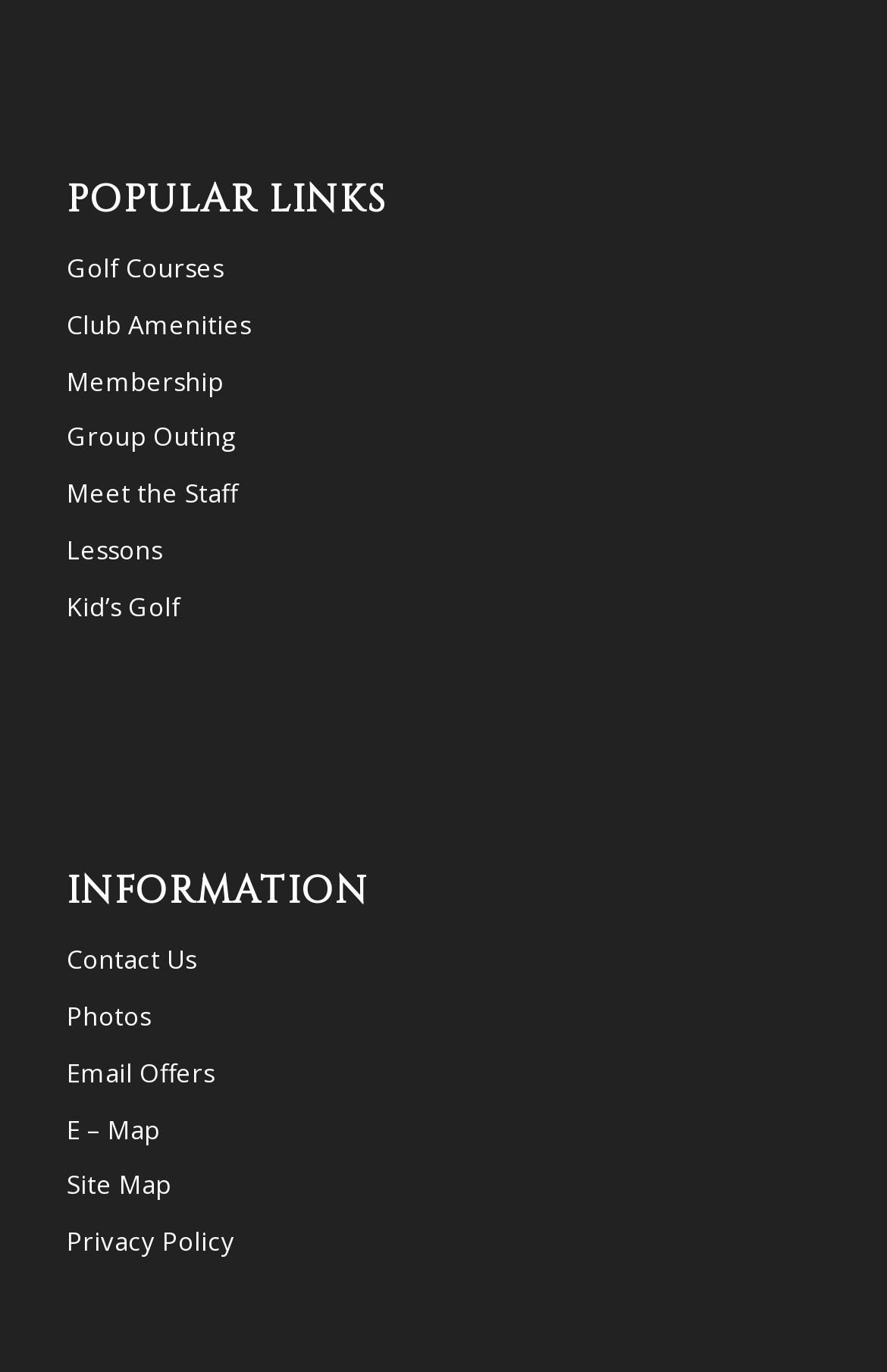Locate the bounding box coordinates of the element that needs to be clicked to carry out the instruction: "View photos". The coordinates should be given as four float numbers ranging from 0 to 1, i.e., [left, top, right, bottom].

[0.075, 0.68, 0.17, 0.705]